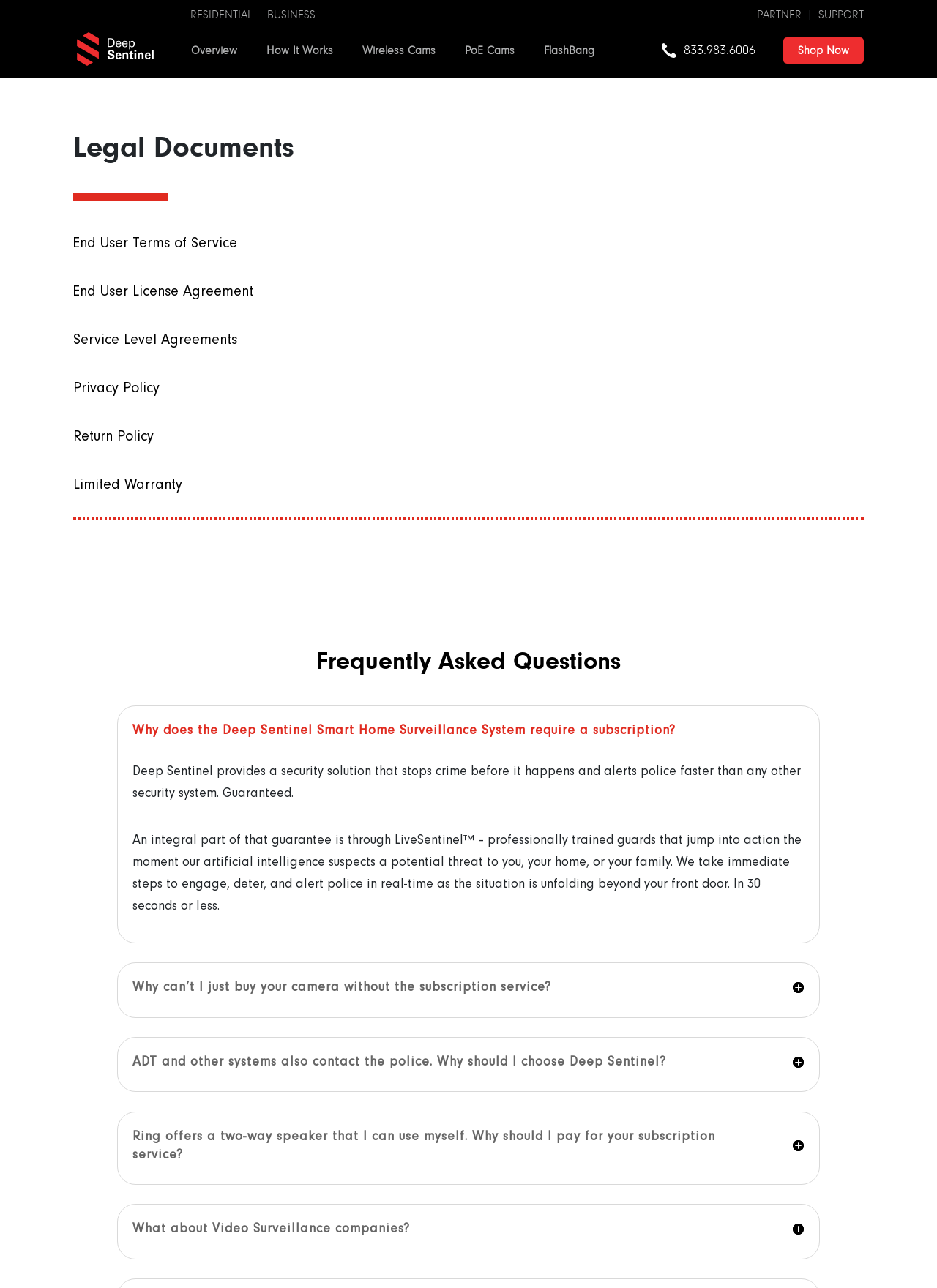What type of documents can be found on this webpage?
Please provide a full and detailed response to the question.

I found the heading 'Legal Documents' on the webpage, which suggests that this webpage contains legal documents such as terms of service, license agreements, and privacy policies.